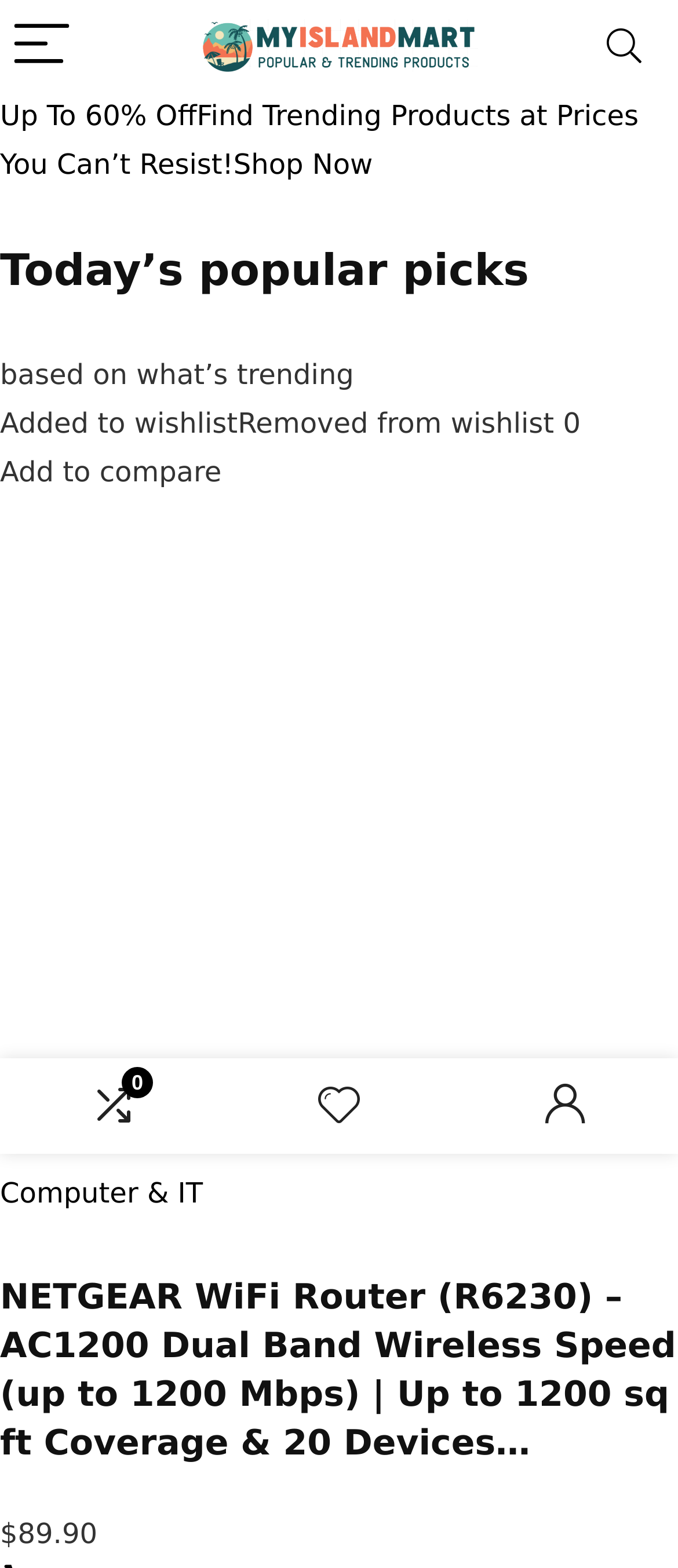Based on the image, please respond to the question with as much detail as possible:
What is the category of the NETGEAR WiFi Router?

The category of the NETGEAR WiFi Router can be found in the link element with the text 'Computer & IT' which is located below the product image.